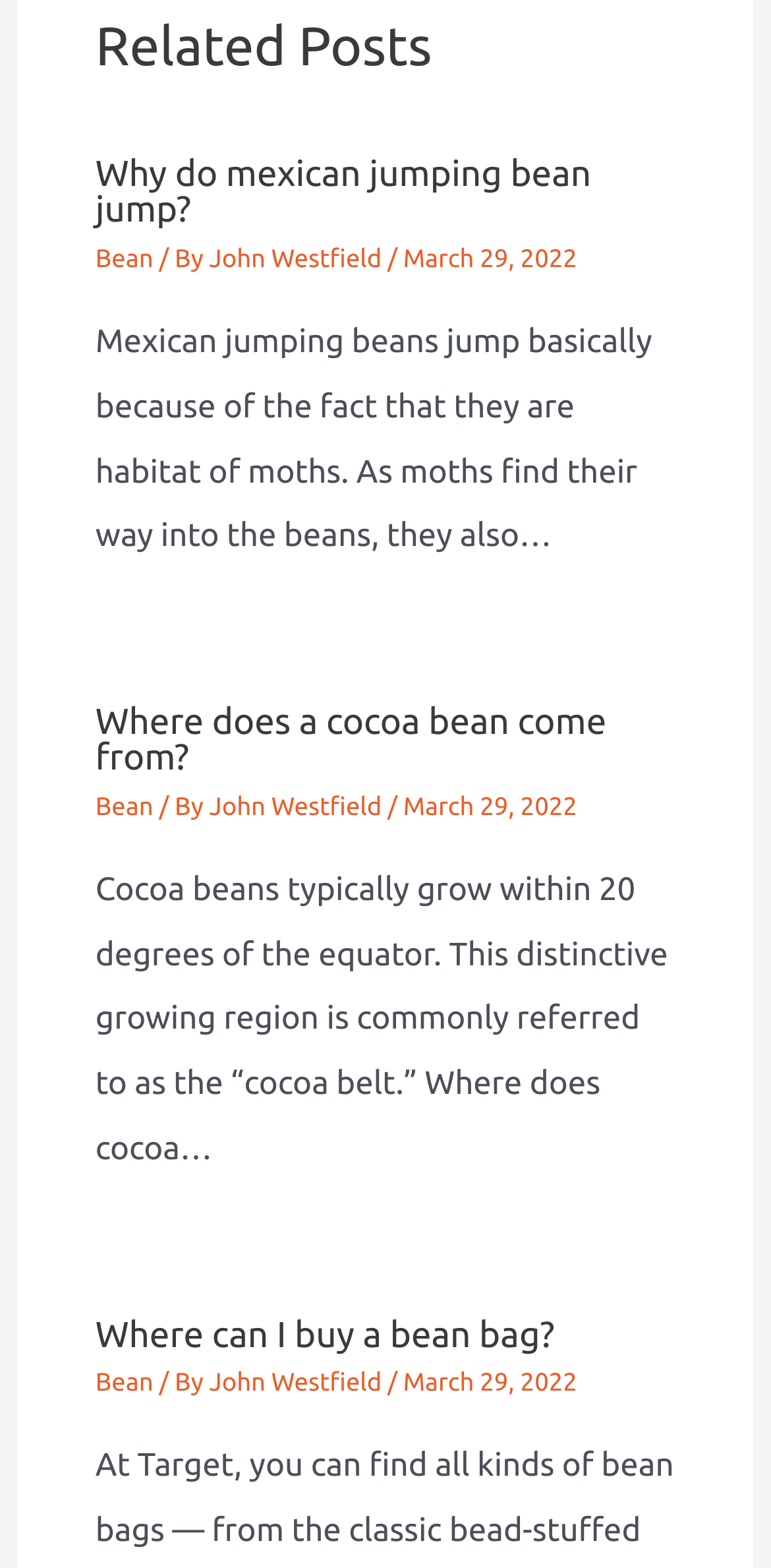How many links are in the first article?
Please give a well-detailed answer to the question.

I counted the number of link elements in the first article element, and there are two of them, one with the text 'Why do mexican jumping bean jump?' and another with the text 'Bean'.